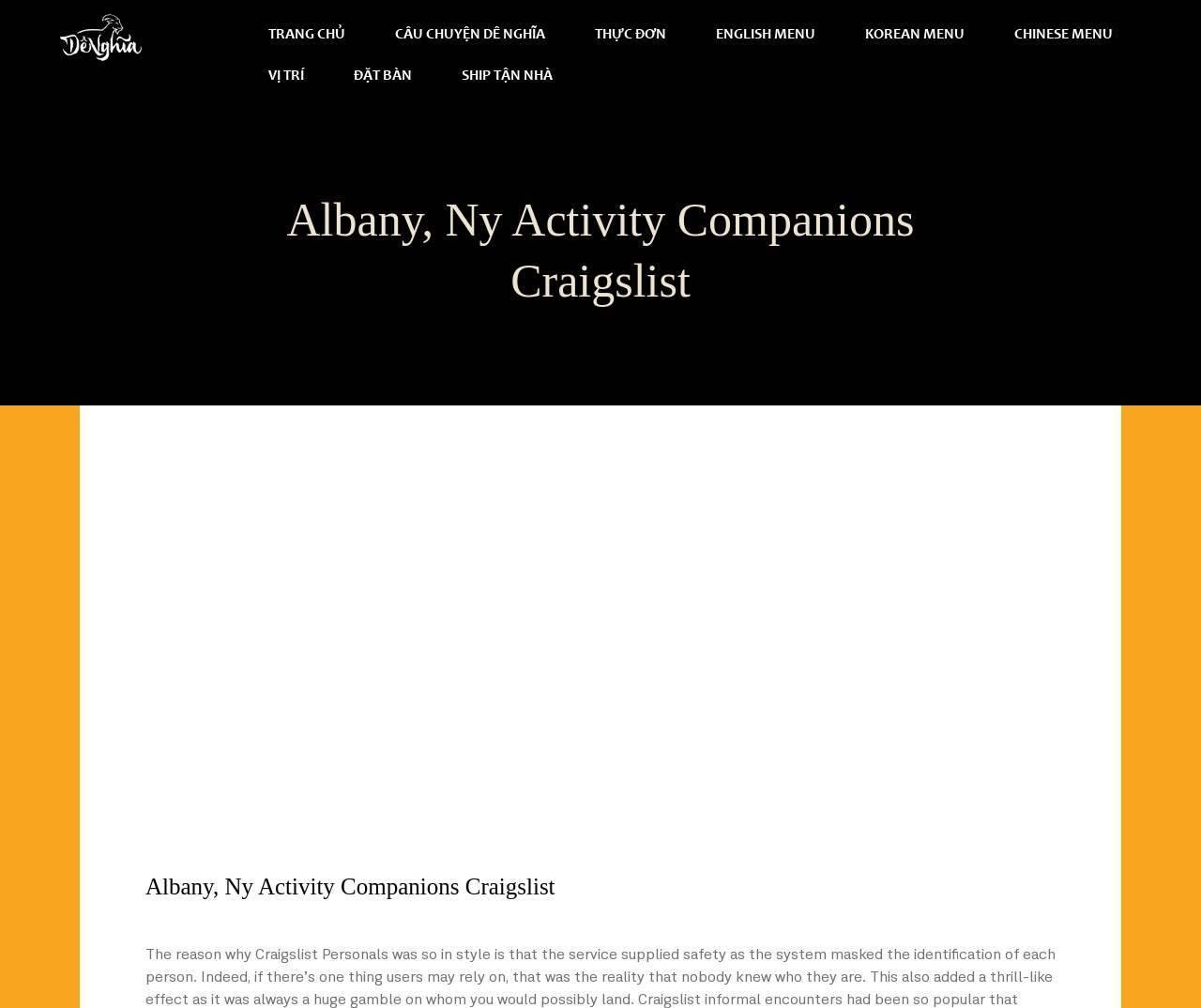Specify the bounding box coordinates of the area to click in order to follow the given instruction: "click the logo."

[0.05, 0.051, 0.118, 0.065]